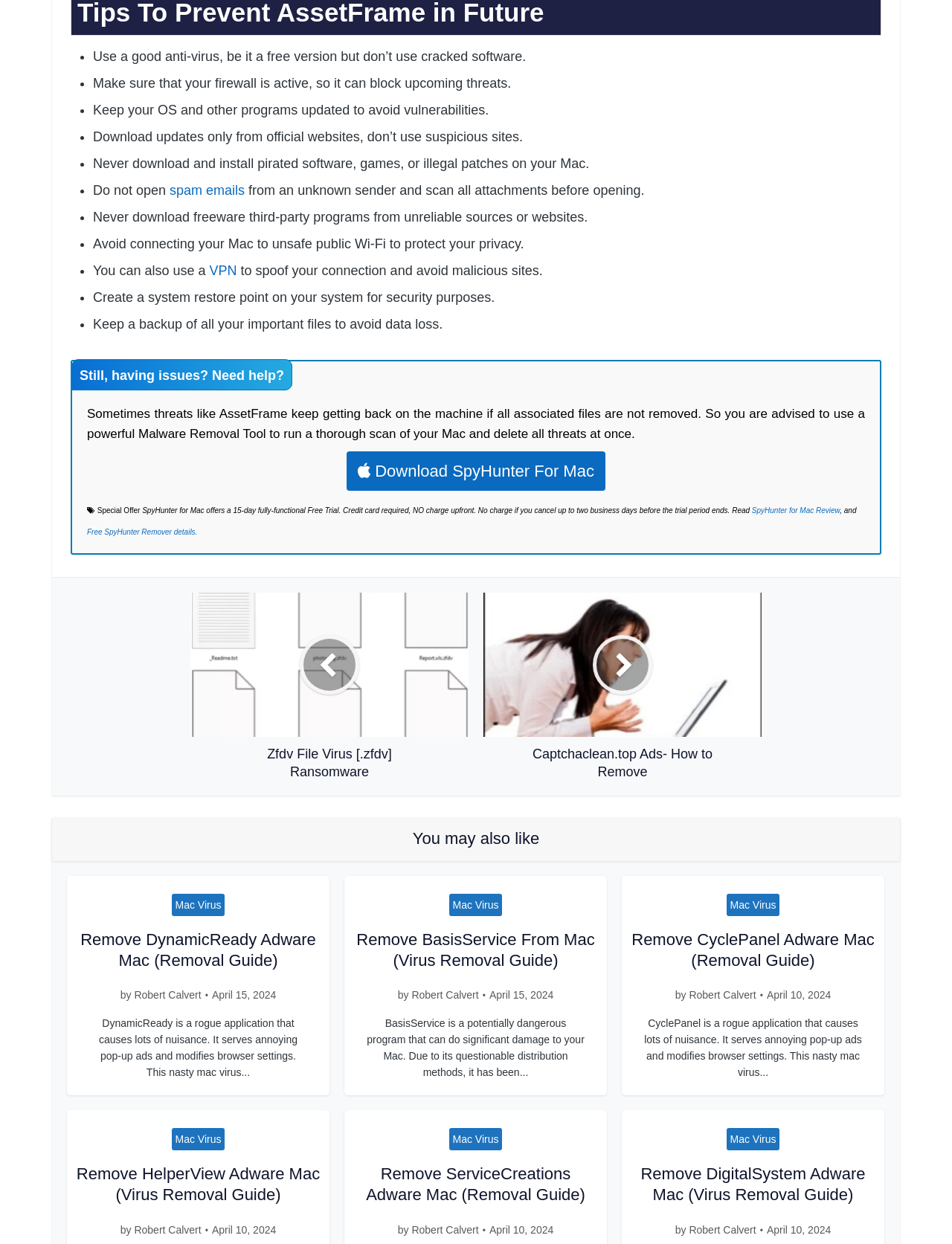Kindly determine the bounding box coordinates for the area that needs to be clicked to execute this instruction: "Read SpyHunter for Mac Review".

[0.79, 0.407, 0.882, 0.414]